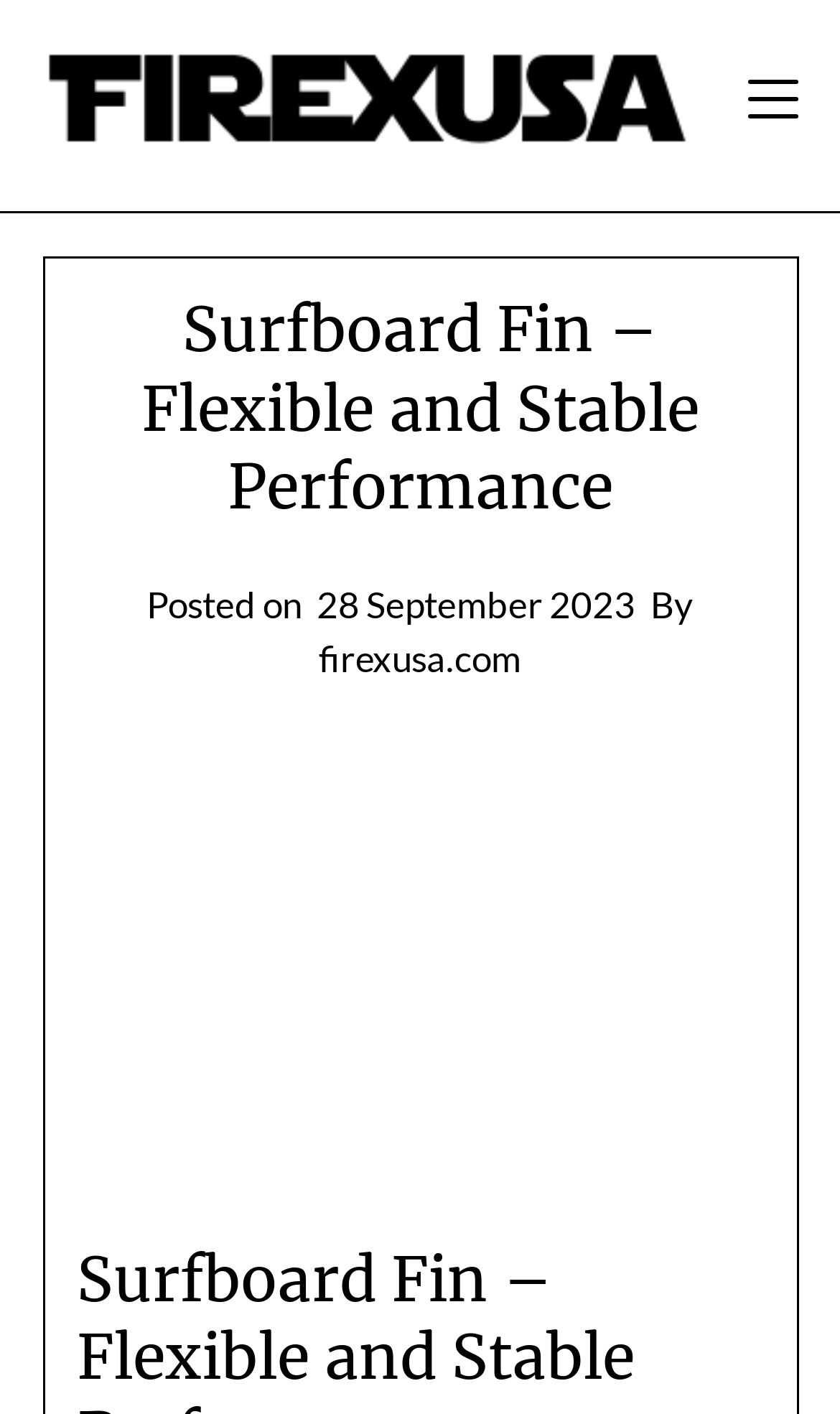Look at the image and write a detailed answer to the question: 
Is the website's main content an article?

I determined that the website's main content is an article by looking at the structure of the webpage, which includes a main heading, a publication date, and an author's name, all of which are typical elements of an article.